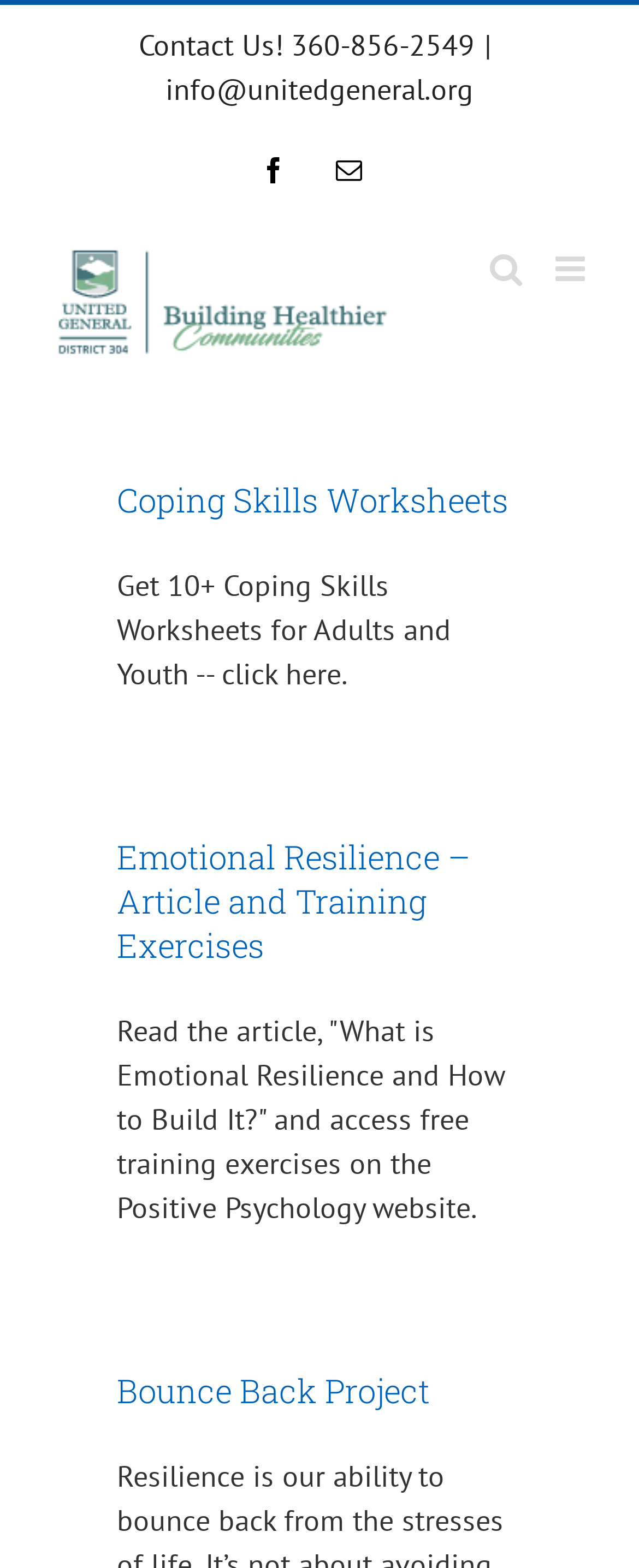What is the phone number to contact?
Using the image as a reference, answer the question with a short word or phrase.

360-856-2549